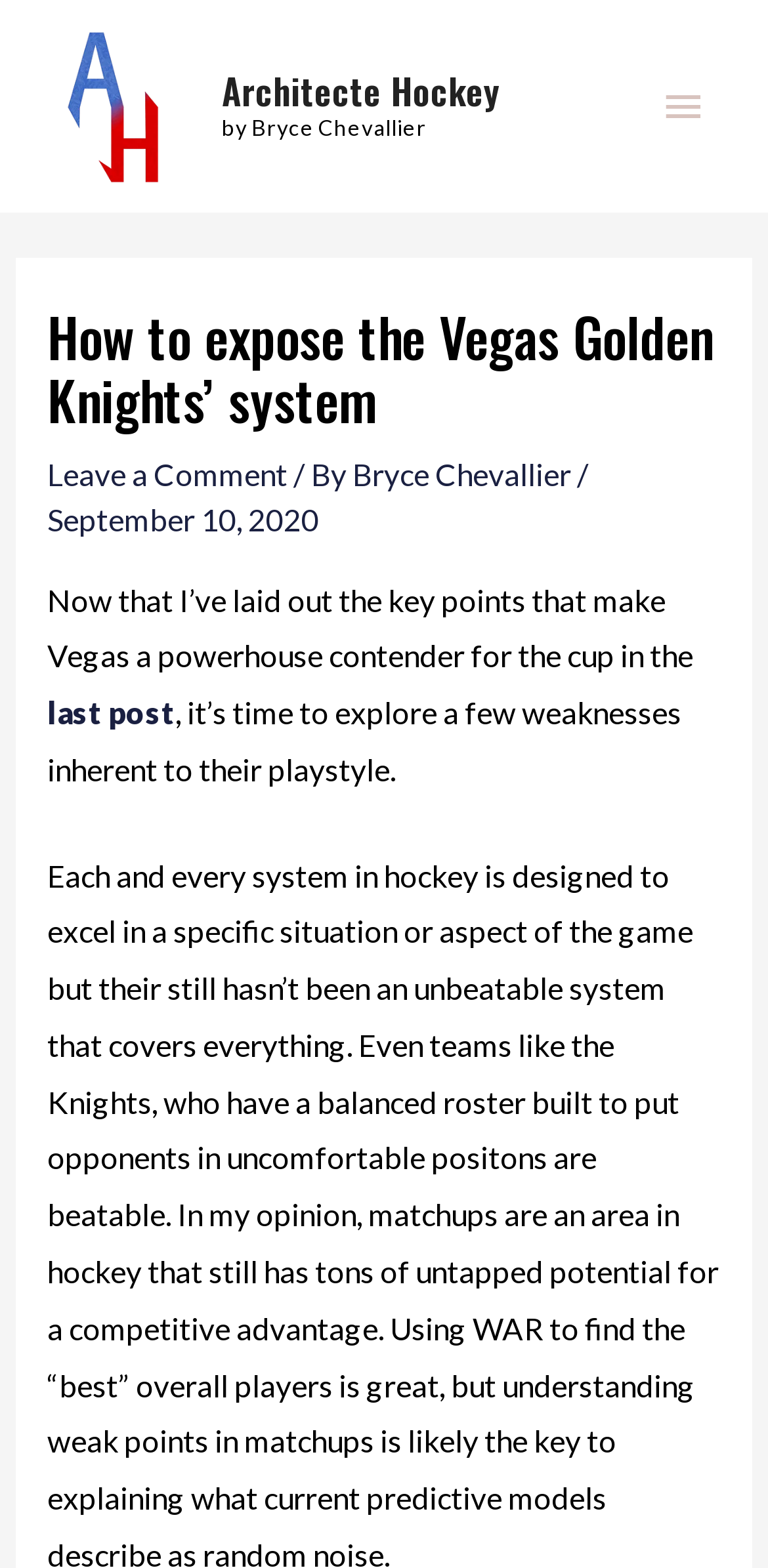What is the topic of the previous article?
Please give a detailed and elaborate explanation in response to the question.

The topic of the previous article can be inferred by looking at the text 'Now that I’ve laid out the key points that make Vegas a powerhouse contender for the cup in the last post' which suggests that the previous article was about Vegas being a powerhouse contender for the cup.